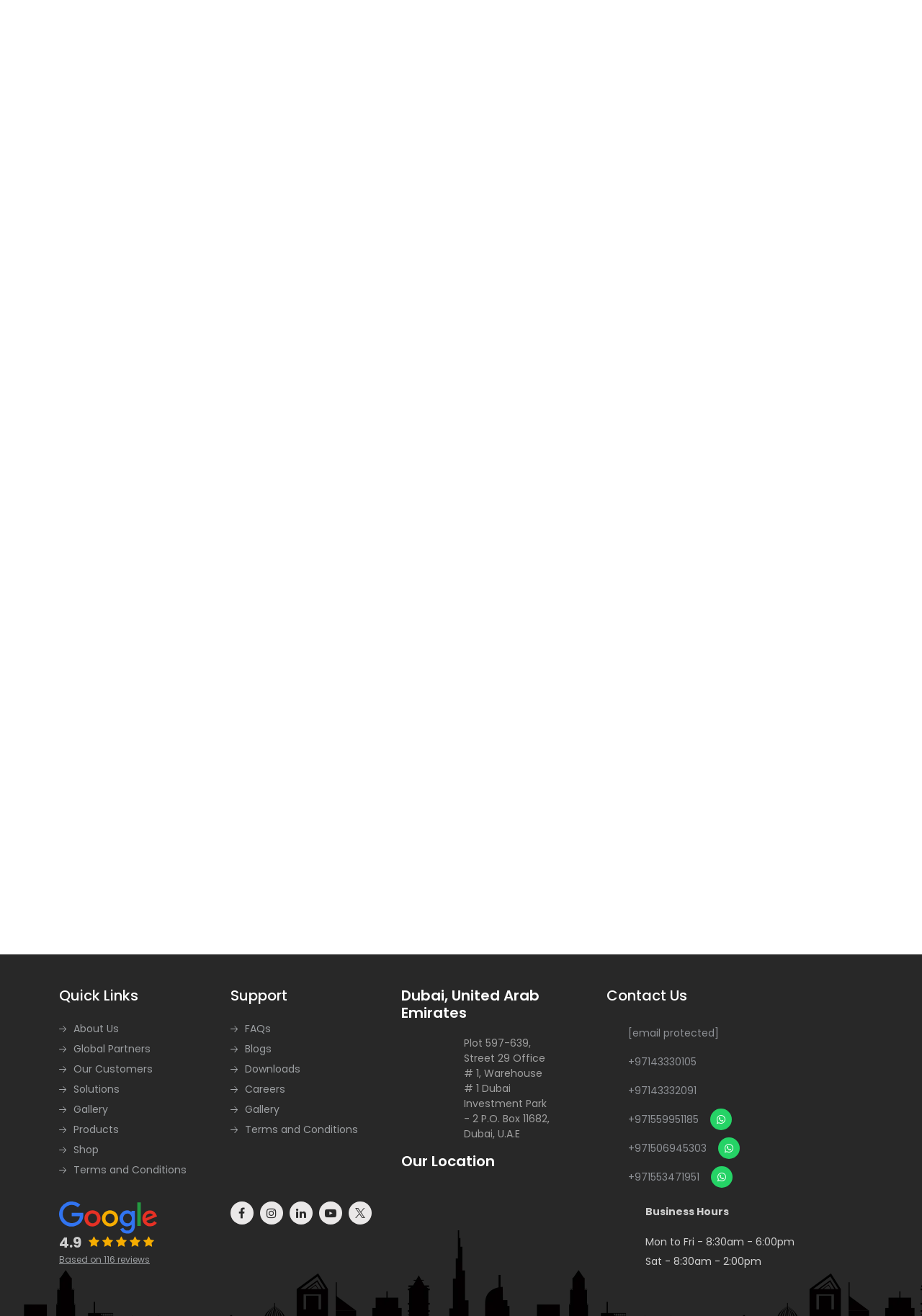Please identify the bounding box coordinates of the element I should click to complete this instruction: 'Read the 'Flow Meter' description'. The coordinates should be given as four float numbers between 0 and 1, like this: [left, top, right, bottom].

[0.078, 0.183, 0.144, 0.194]